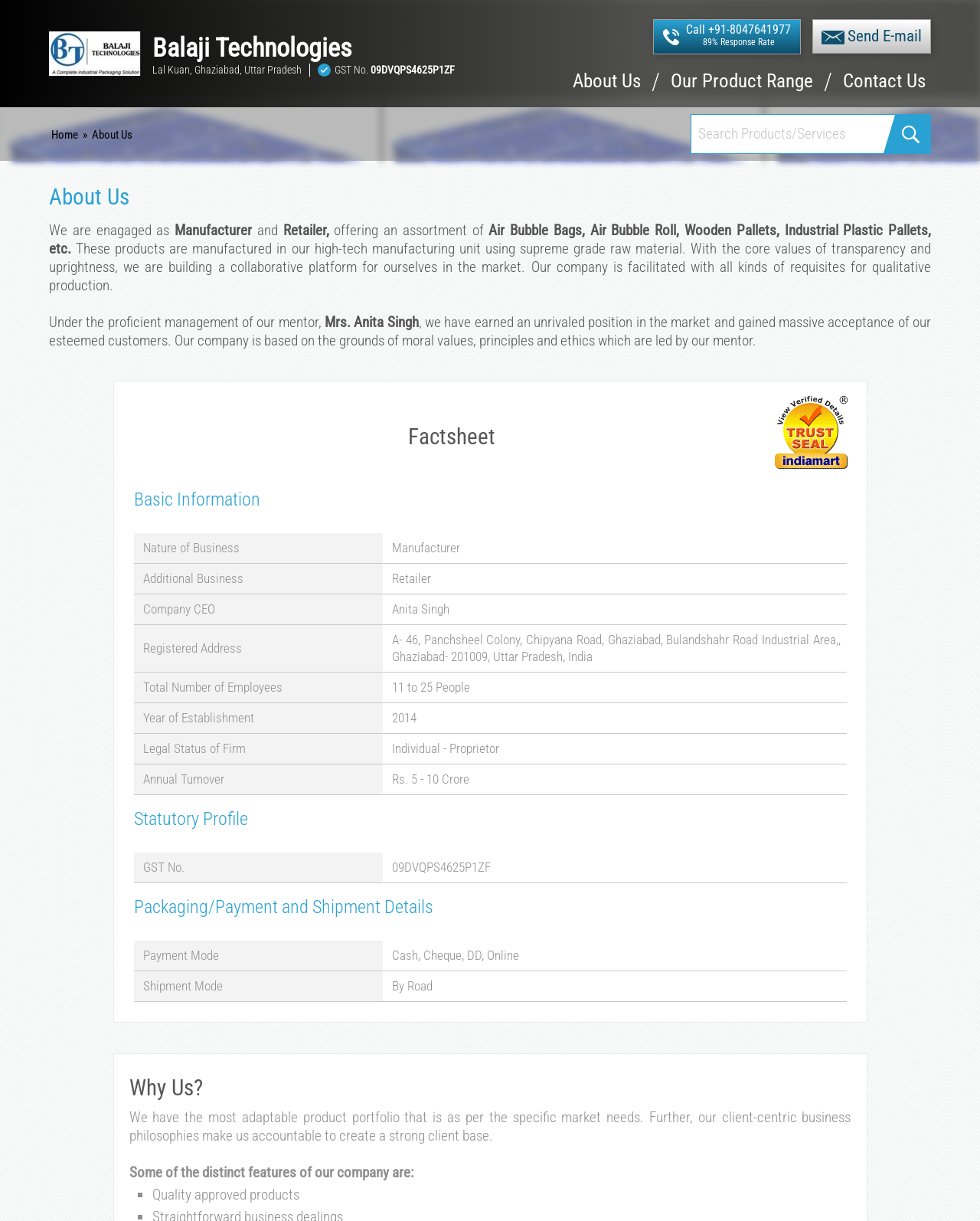Specify the bounding box coordinates of the area to click in order to follow the given instruction: "Send an email."

[0.865, 0.022, 0.941, 0.037]